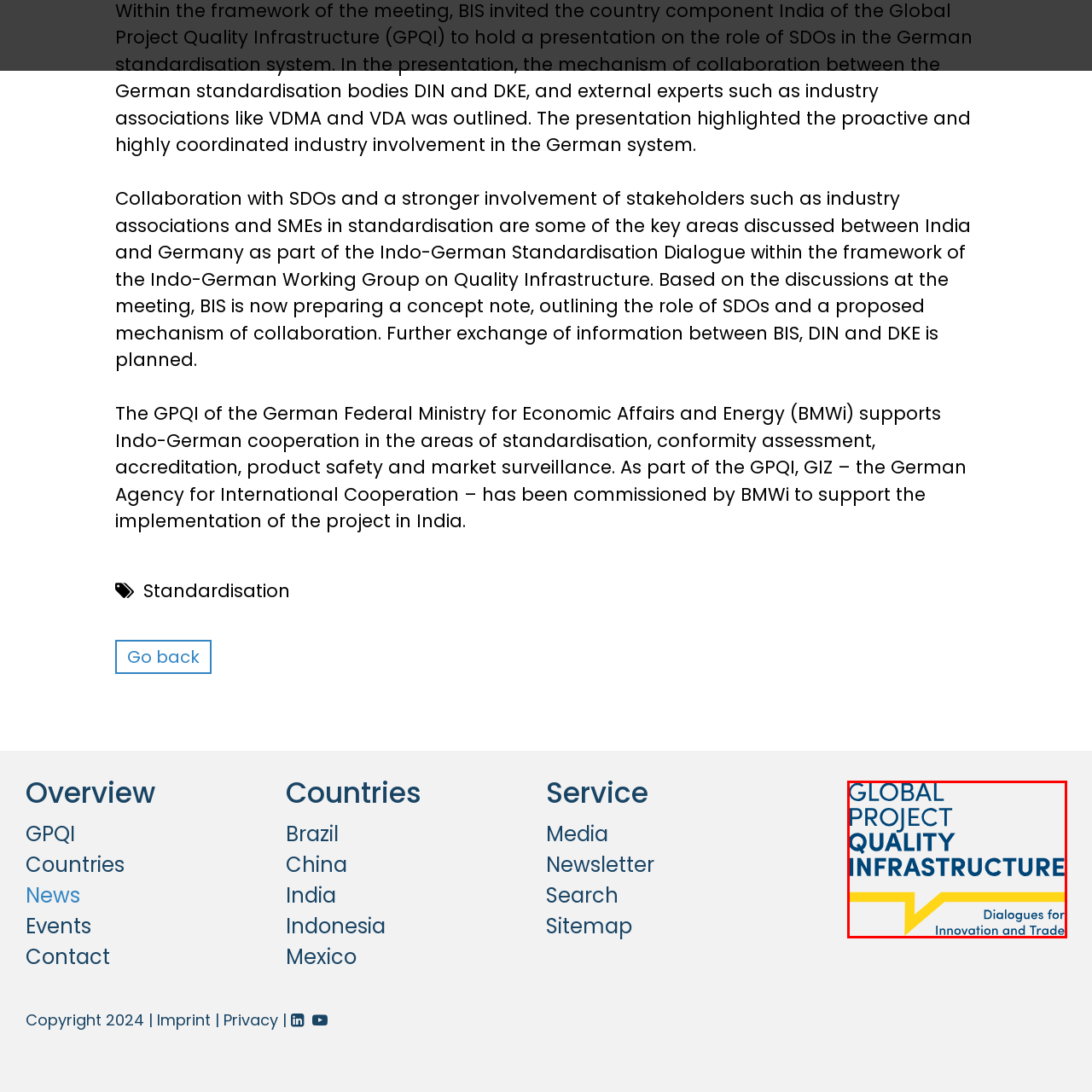What is the focus of the project's dialogues?
Direct your attention to the image enclosed by the red bounding box and provide a detailed answer to the question.

The project's dialogues focus on fostering innovation and facilitating trade on a global scale, as stated in the subtitle 'Dialogues for Innovation and Trade'.